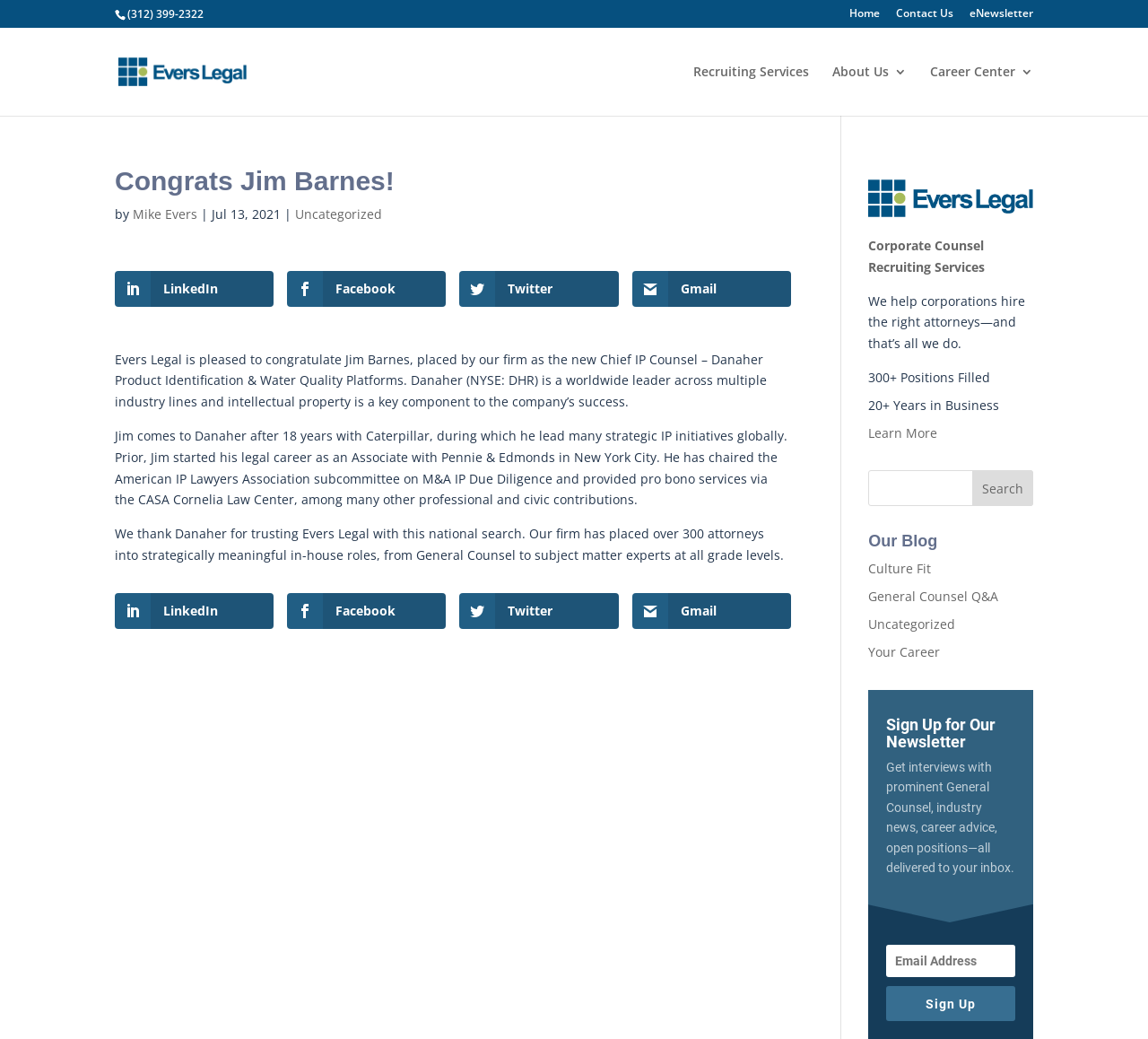Identify the bounding box coordinates of the part that should be clicked to carry out this instruction: "View the Evers Legal LinkedIn page".

[0.1, 0.261, 0.238, 0.295]